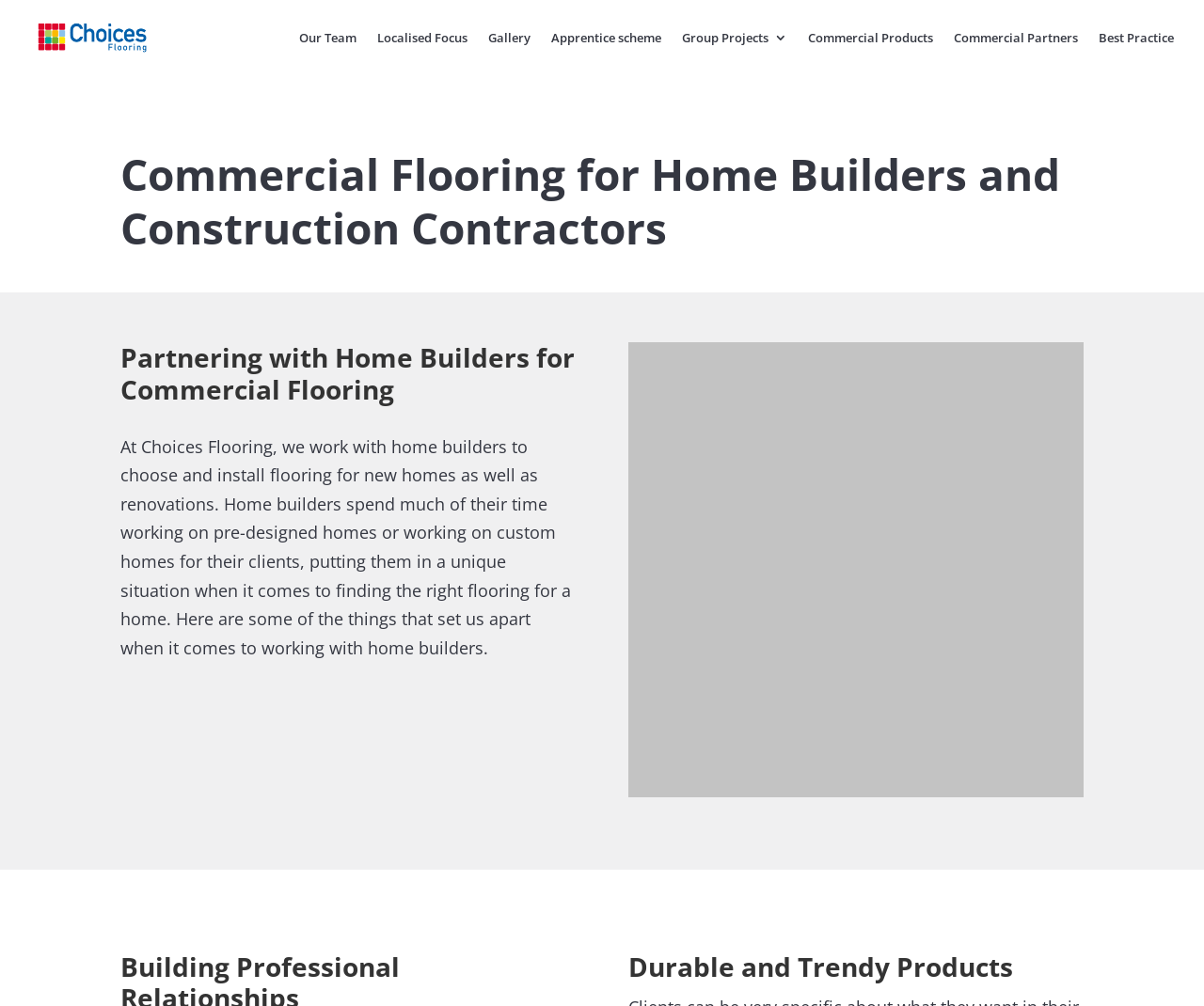Determine the bounding box coordinates of the UI element that matches the following description: "Apprentice scheme". The coordinates should be four float numbers between 0 and 1 in the format [left, top, right, bottom].

[0.458, 0.031, 0.549, 0.075]